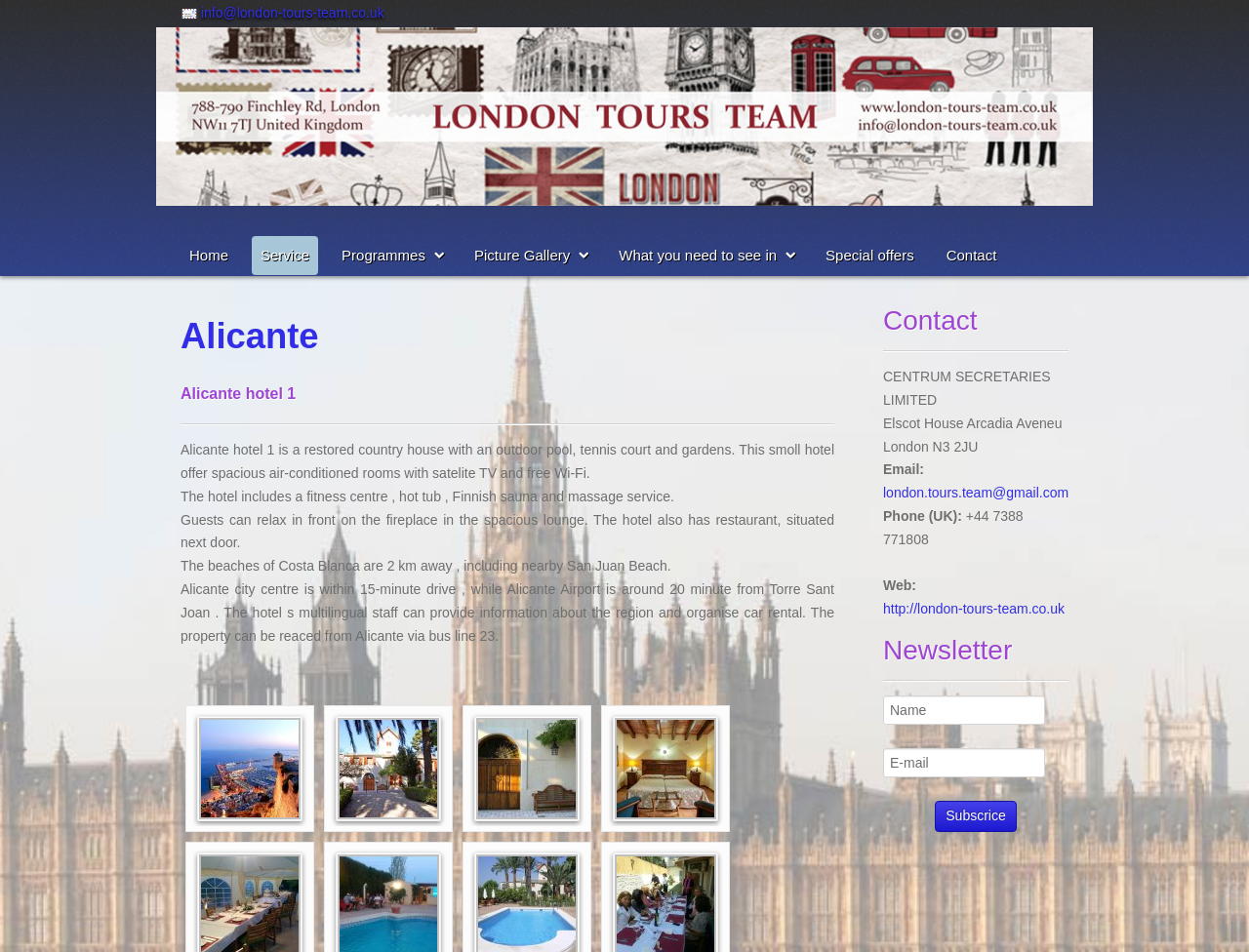Please specify the bounding box coordinates in the format (top-left x, top-left y, bottom-right x, bottom-right y), with values ranging from 0 to 1. Identify the bounding box for the UI component described as follows: title="alicante hotel 3"

[0.381, 0.798, 0.462, 0.814]